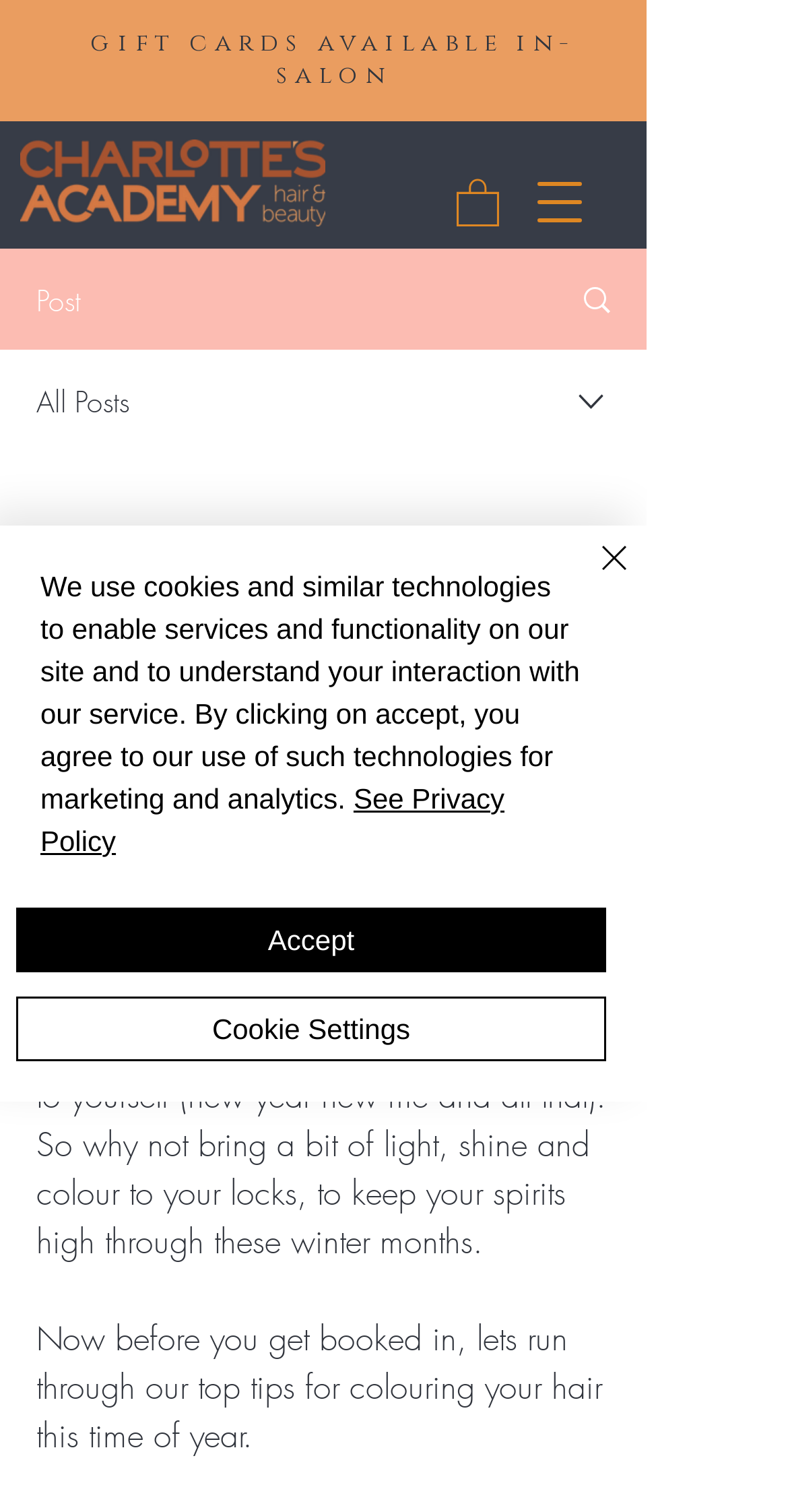Find the bounding box coordinates of the element's region that should be clicked in order to follow the given instruction: "More actions on the blog post". The coordinates should consist of four float numbers between 0 and 1, i.e., [left, top, right, bottom].

[0.738, 0.36, 0.8, 0.392]